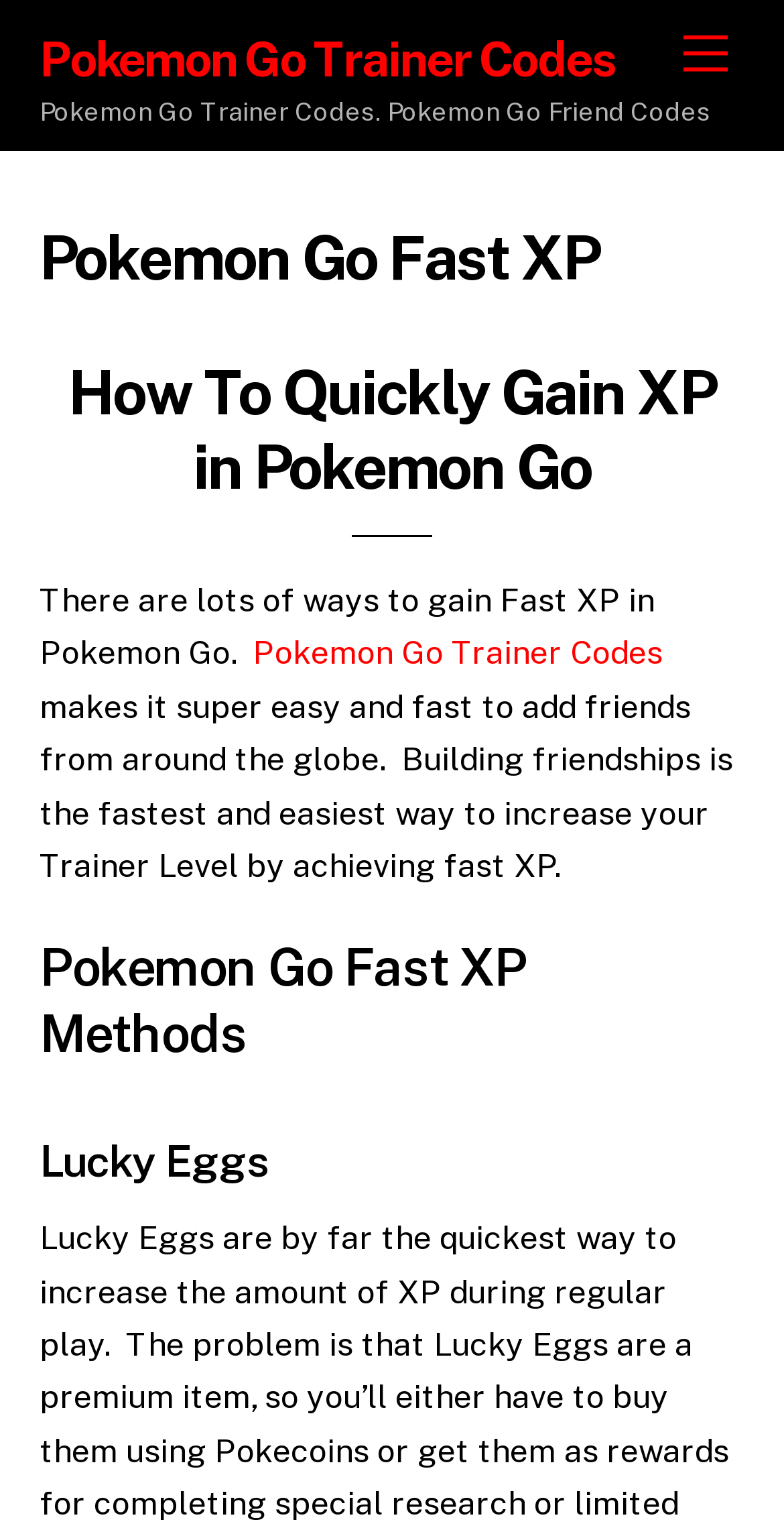What is the purpose of Pokemon Go Trainer Codes?
Refer to the image and give a detailed answer to the question.

The webpage states that Pokemon Go Trainer Codes makes it super easy and fast to add friends from around the globe, which is beneficial for gaining fast XP.